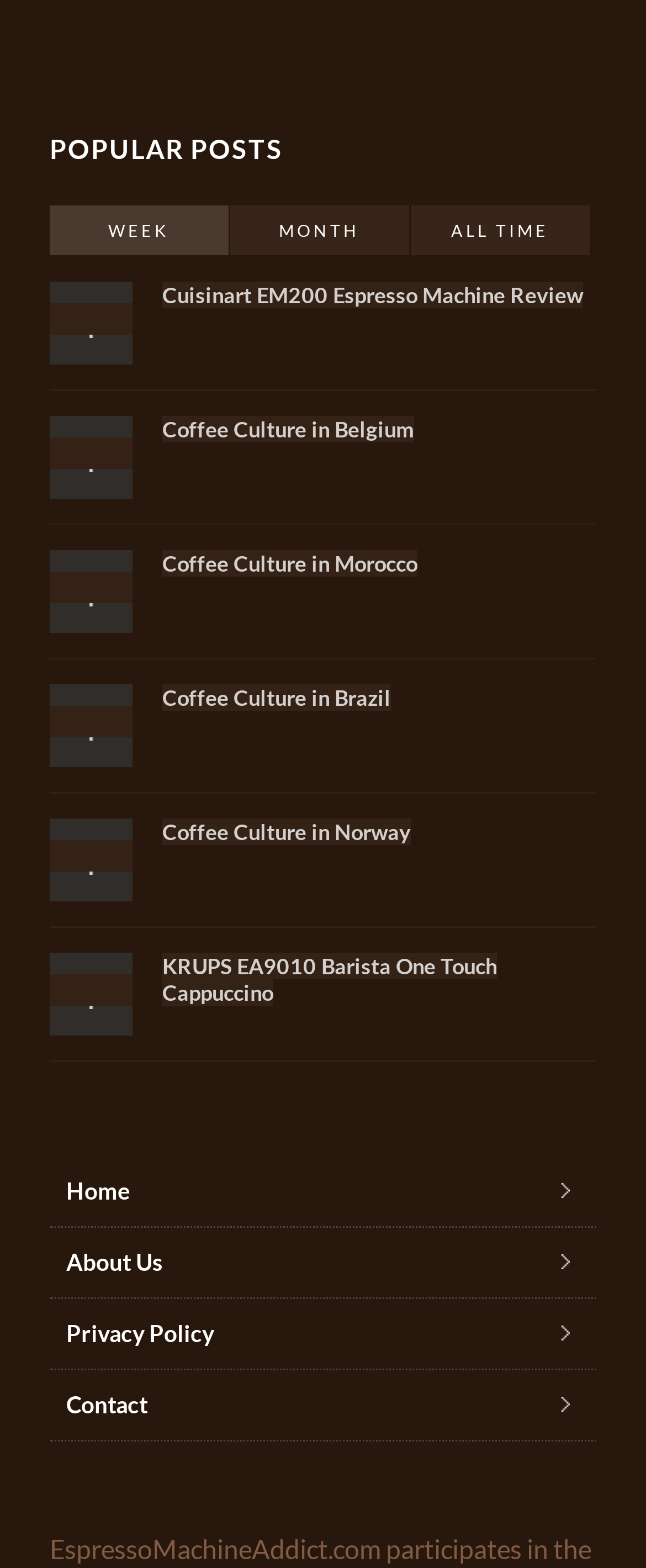What is the theme of the webpage?
Based on the screenshot, respond with a single word or phrase.

Coffee